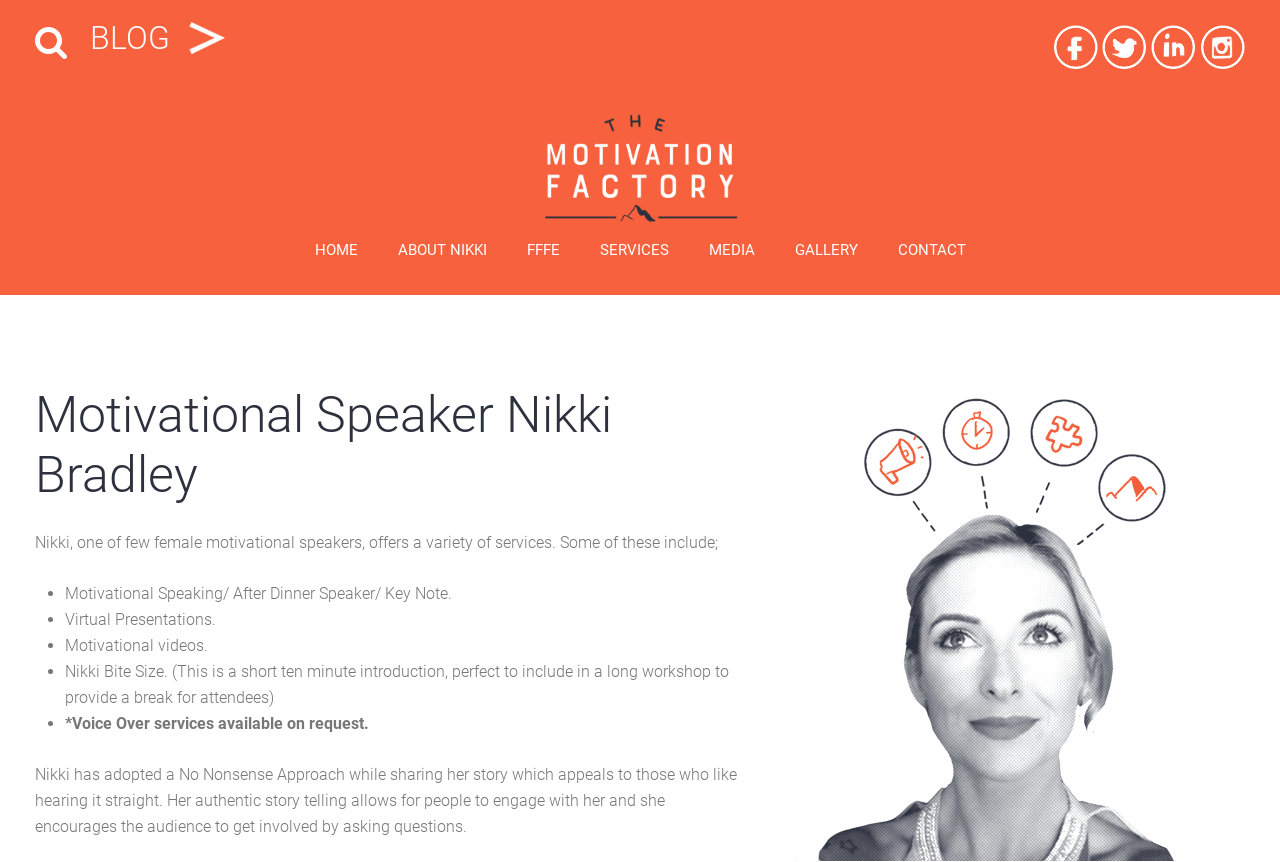What services does Nikki offer?
Analyze the image and provide a thorough answer to the question.

Nikki offers various services which are listed on the webpage, including Motivational Speaking, After Dinner Speaker, Key Note, Virtual Presentations, Motivational videos, and Nikki Bite Size. These services are mentioned in the paragraph that starts with 'Nikki, one of few female motivational speakers, offers a variety of services.'